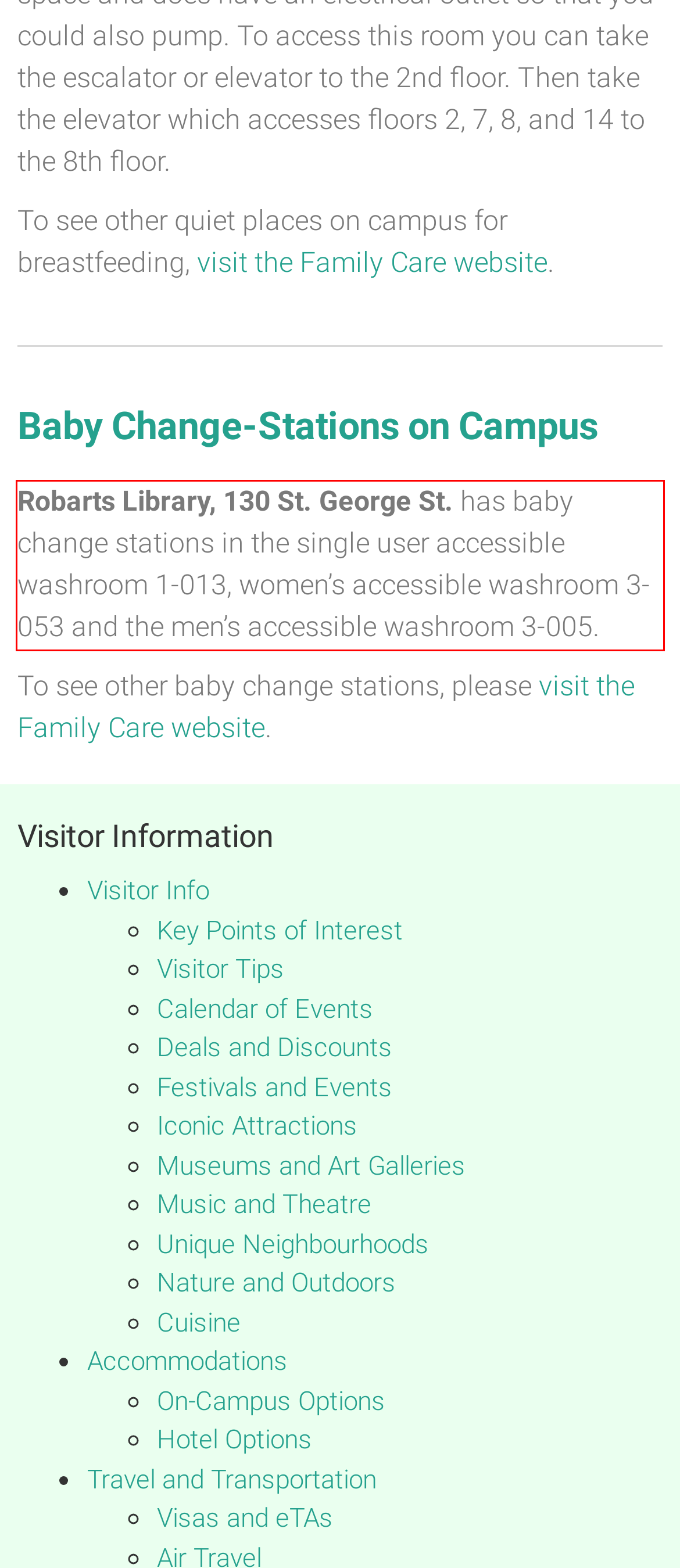There is a screenshot of a webpage with a red bounding box around a UI element. Please use OCR to extract the text within the red bounding box.

Robarts Library, 130 St. George St. has baby change stations in the single user accessible washroom 1-013, women’s accessible washroom 3-053 and the men’s accessible washroom 3-005.